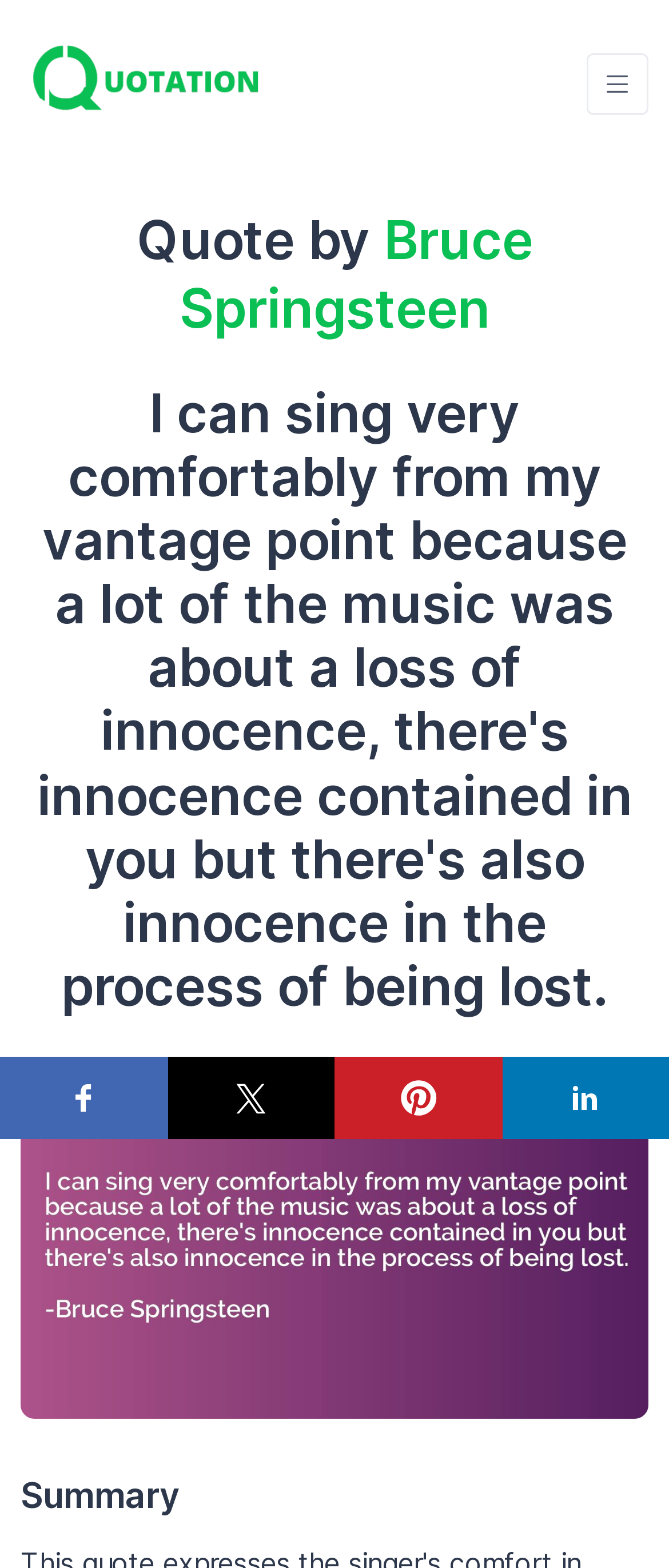What is the section below the quote about?
Using the image, give a concise answer in the form of a single word or short phrase.

Summary